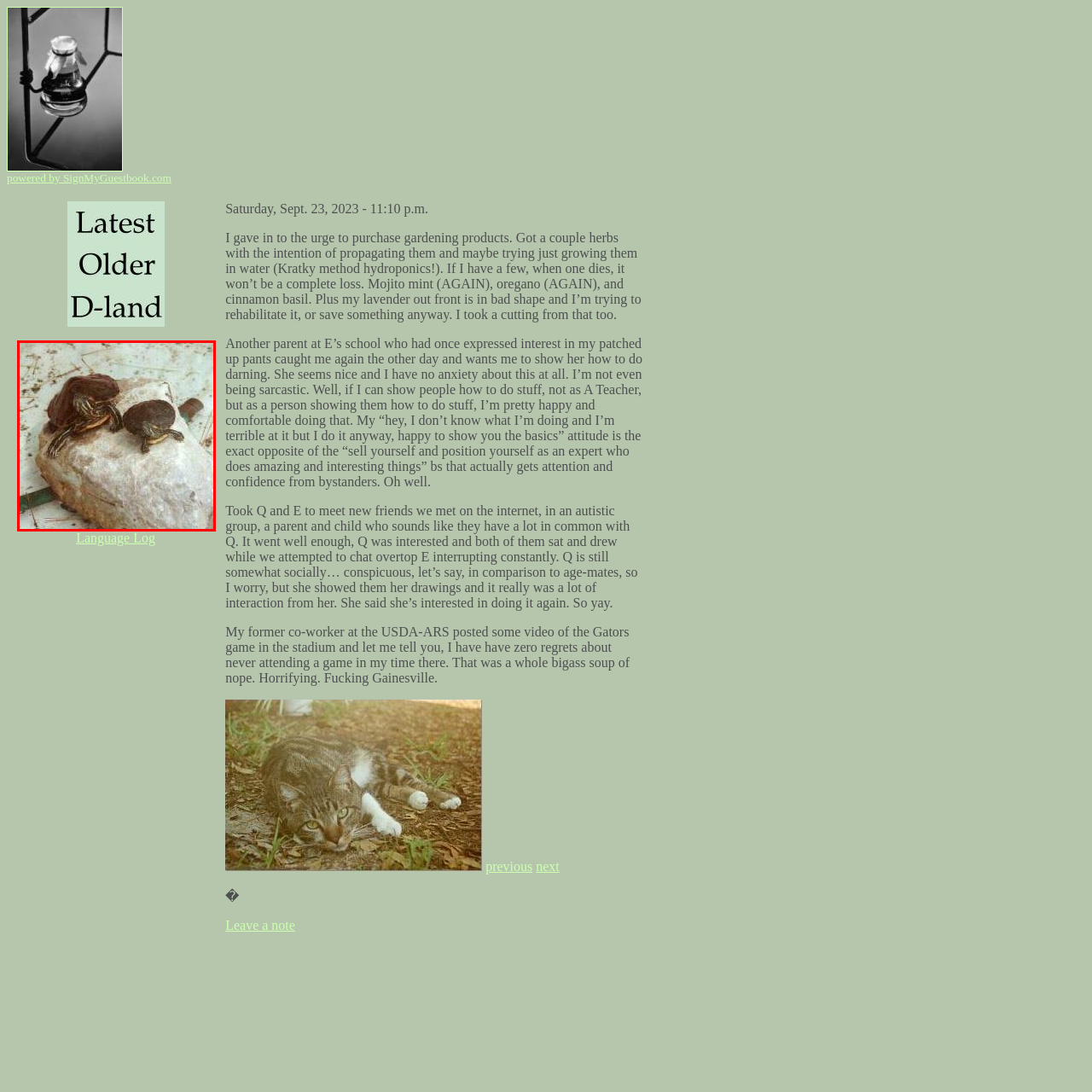Describe extensively the image that is situated inside the red border.

The image features two turtles perched on a large rock, basking in a serene environment. The turtles display distinctive markings on their shells, with one having a darker, more domed shell and another a flatter, more striped appearance. The rock appears to be placed amidst a natural setting, indicated by scattered pine needles and organic debris around it. This scene captures a tranquil moment in nature, illustrating the turtles’ behavior of sunbathing, which is typical for their species as they thermoregulate. The overall composition evokes a sense of calm and connection to wildlife.